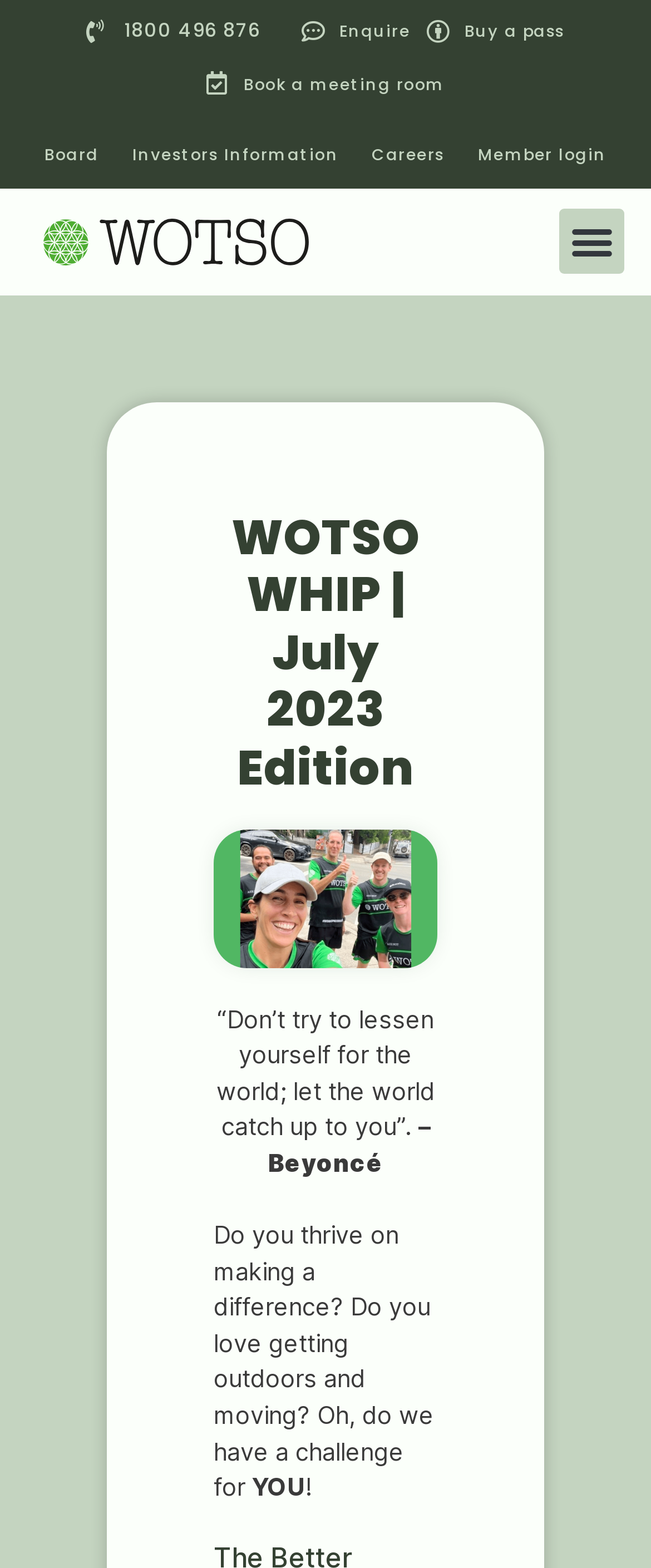Highlight the bounding box coordinates of the element you need to click to perform the following instruction: "Click the 'Buy a pass' link."

[0.656, 0.009, 0.867, 0.032]